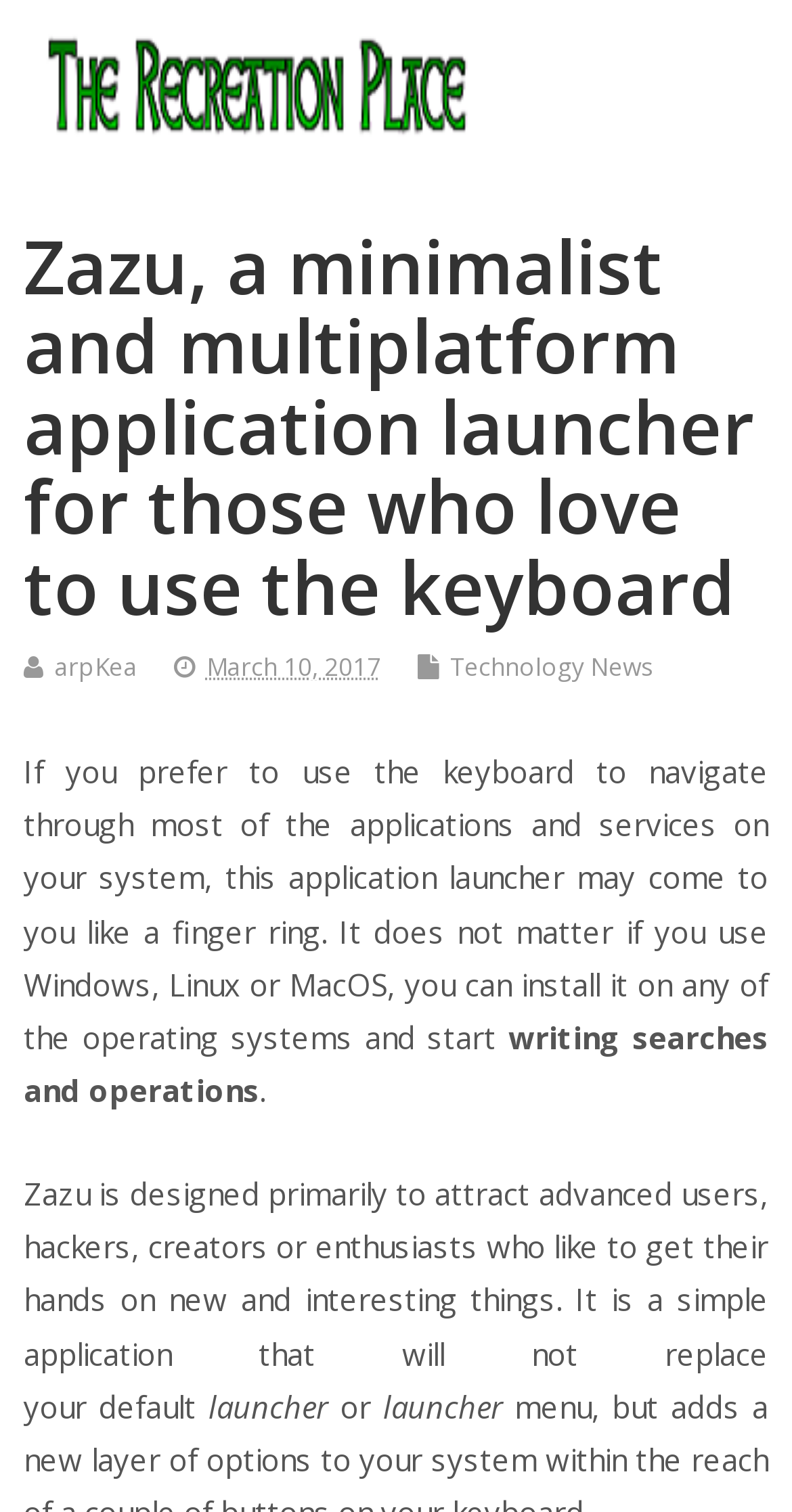Based on what you see in the screenshot, provide a thorough answer to this question: On which operating systems can Zazu be installed?

According to the static text 'It does not matter if you use Windows, Linux or MacOS, you can install it on any of the operating systems and start...', Zazu can be installed on Windows, Linux or MacOS.